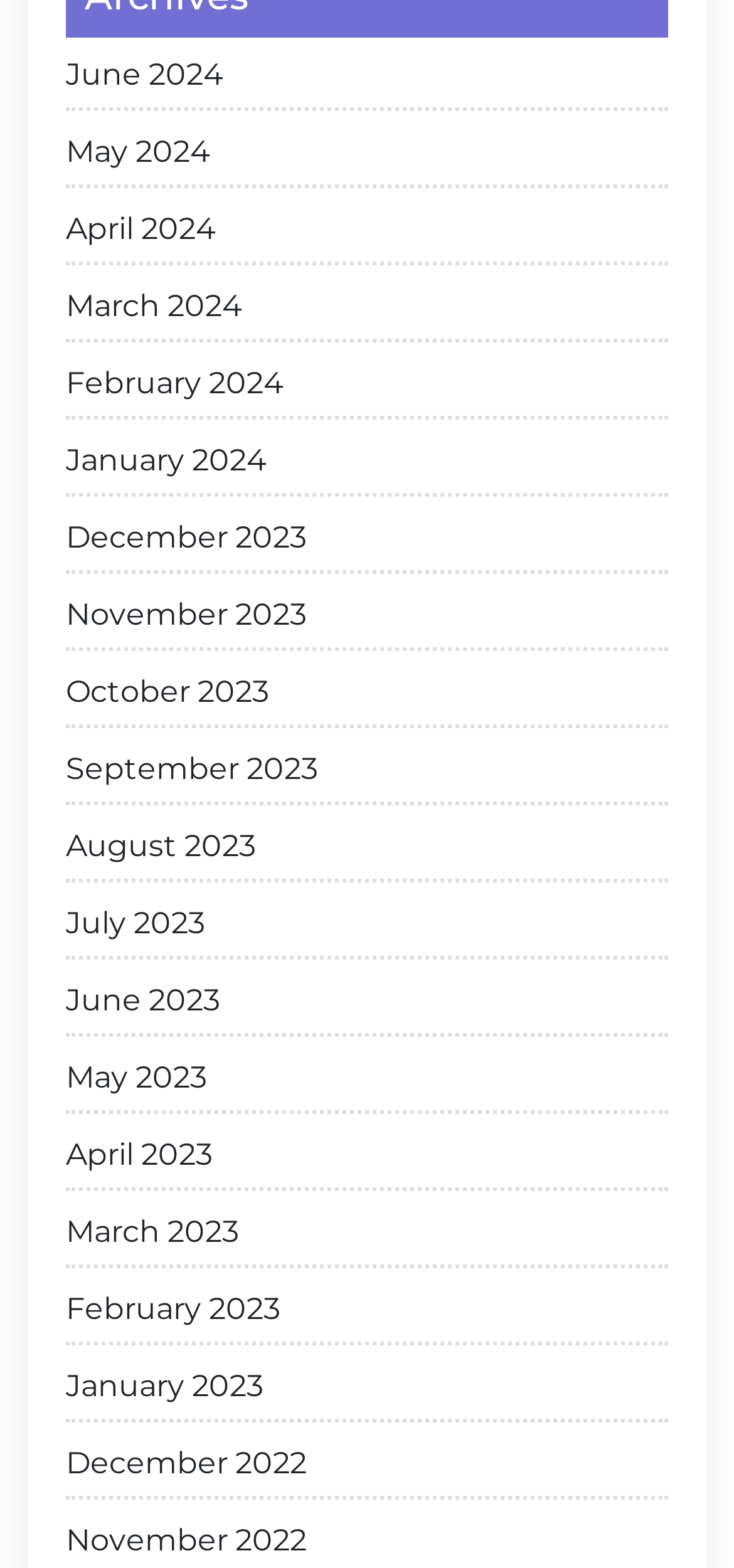What is the earliest month listed?
Provide a thorough and detailed answer to the question.

By examining the list of links, I found that the earliest month listed is December 2022, which is located at the bottom of the list.